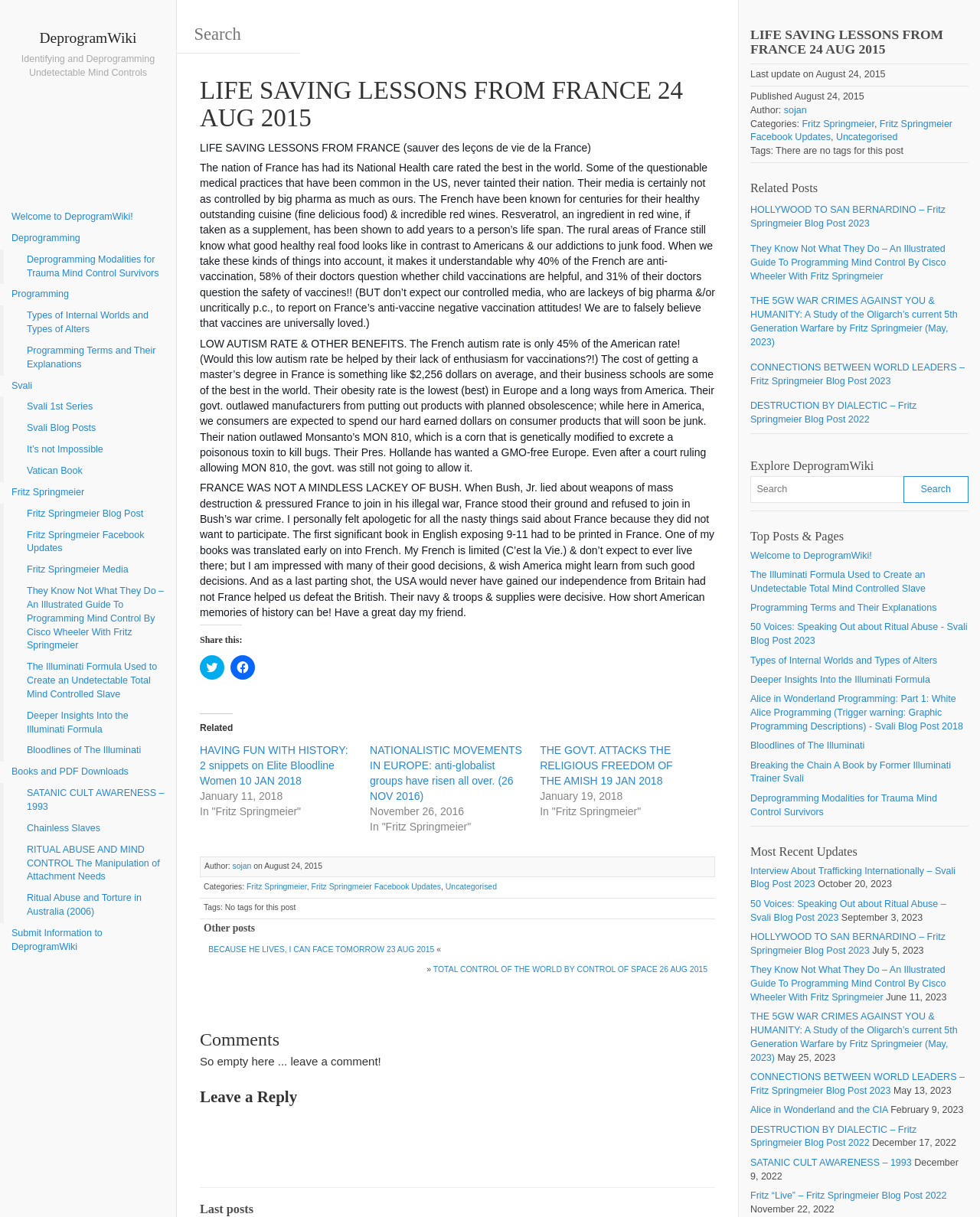Answer the question using only one word or a concise phrase: What is the name of the author of the article?

sojan